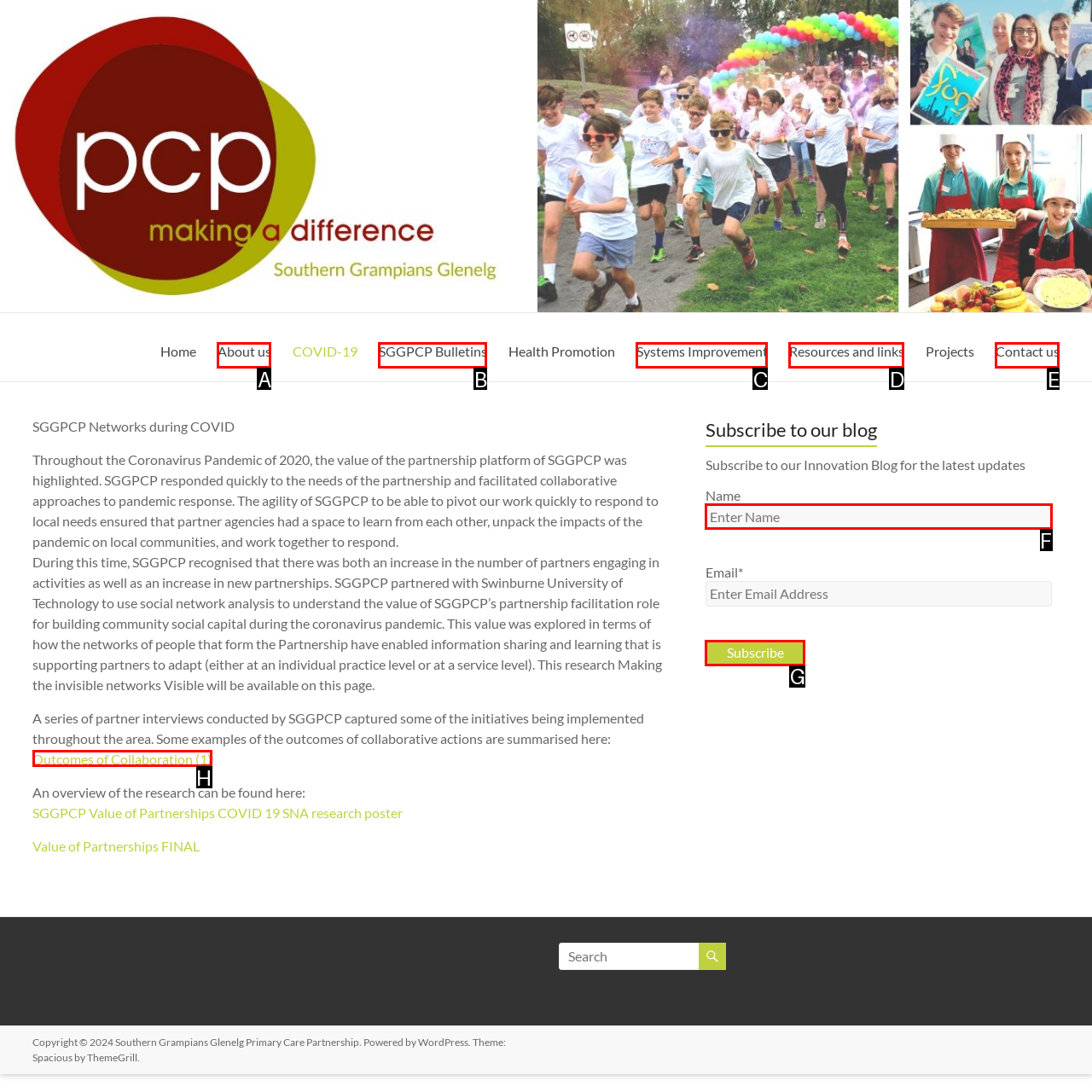Choose the HTML element that needs to be clicked for the given task: View the 'Outcomes of Collaboration' Respond by giving the letter of the chosen option.

H